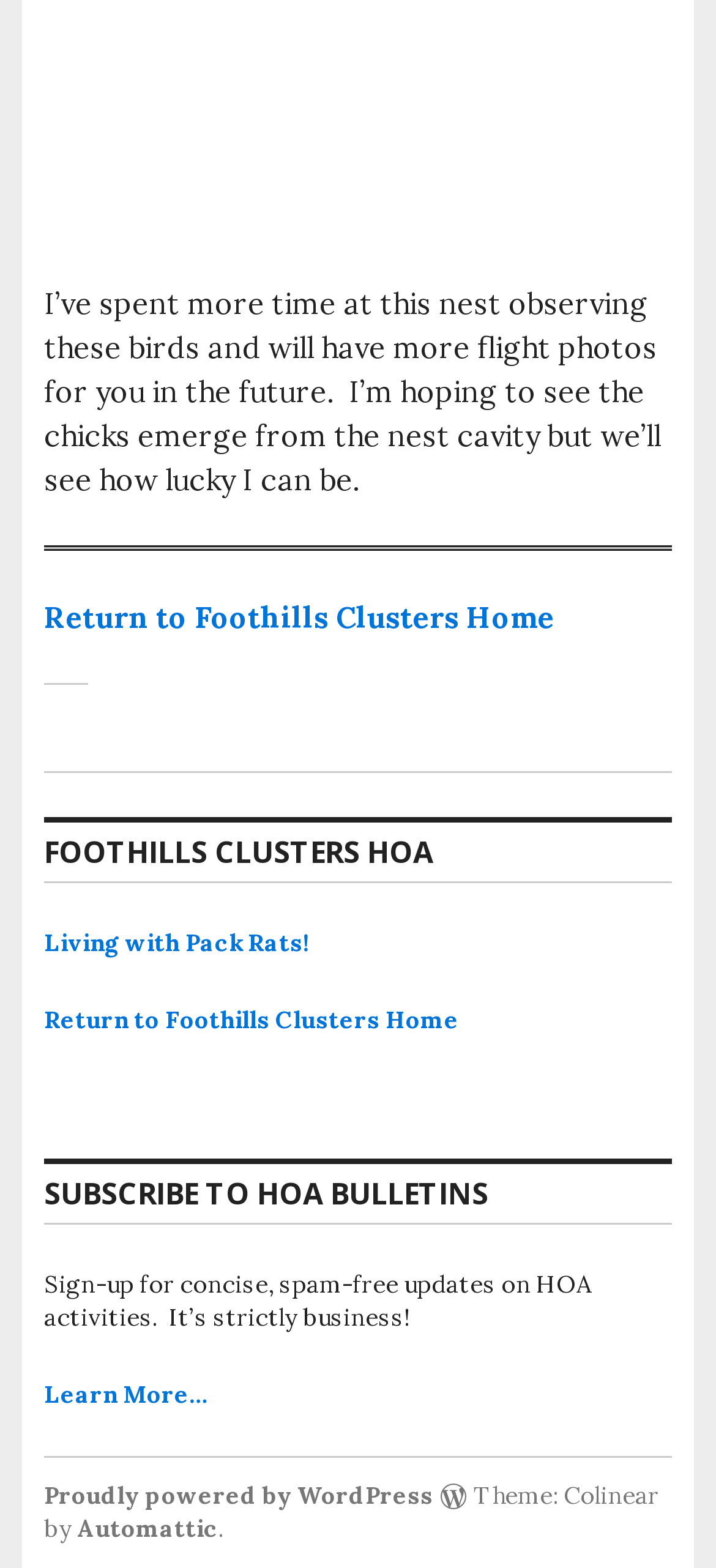What is the theme of the website?
Using the visual information, reply with a single word or short phrase.

Colinear